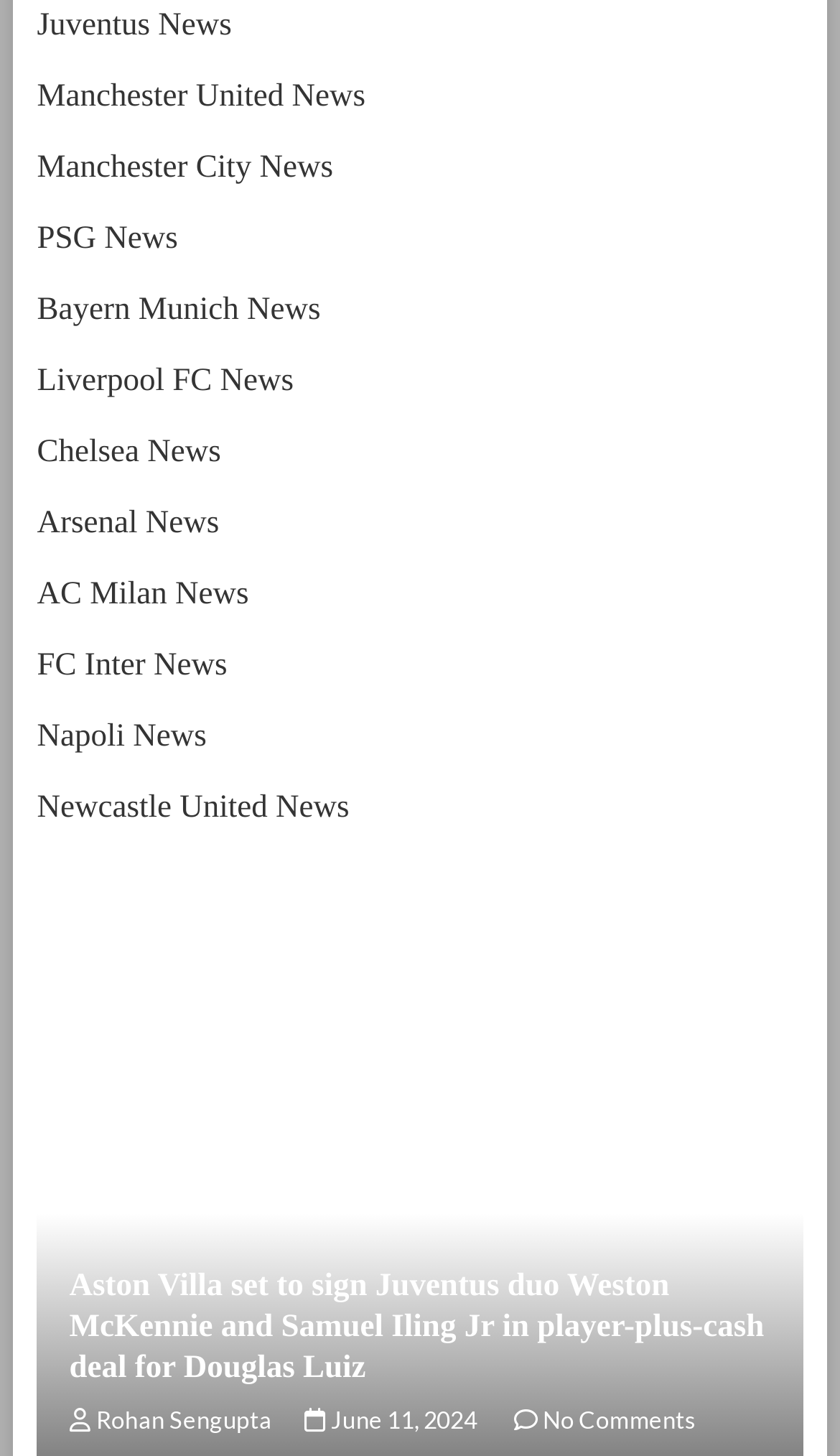Which teams are mentioned in the top links?
Kindly offer a detailed explanation using the data available in the image.

The answer can be found in the top link elements which list the names of various football teams.